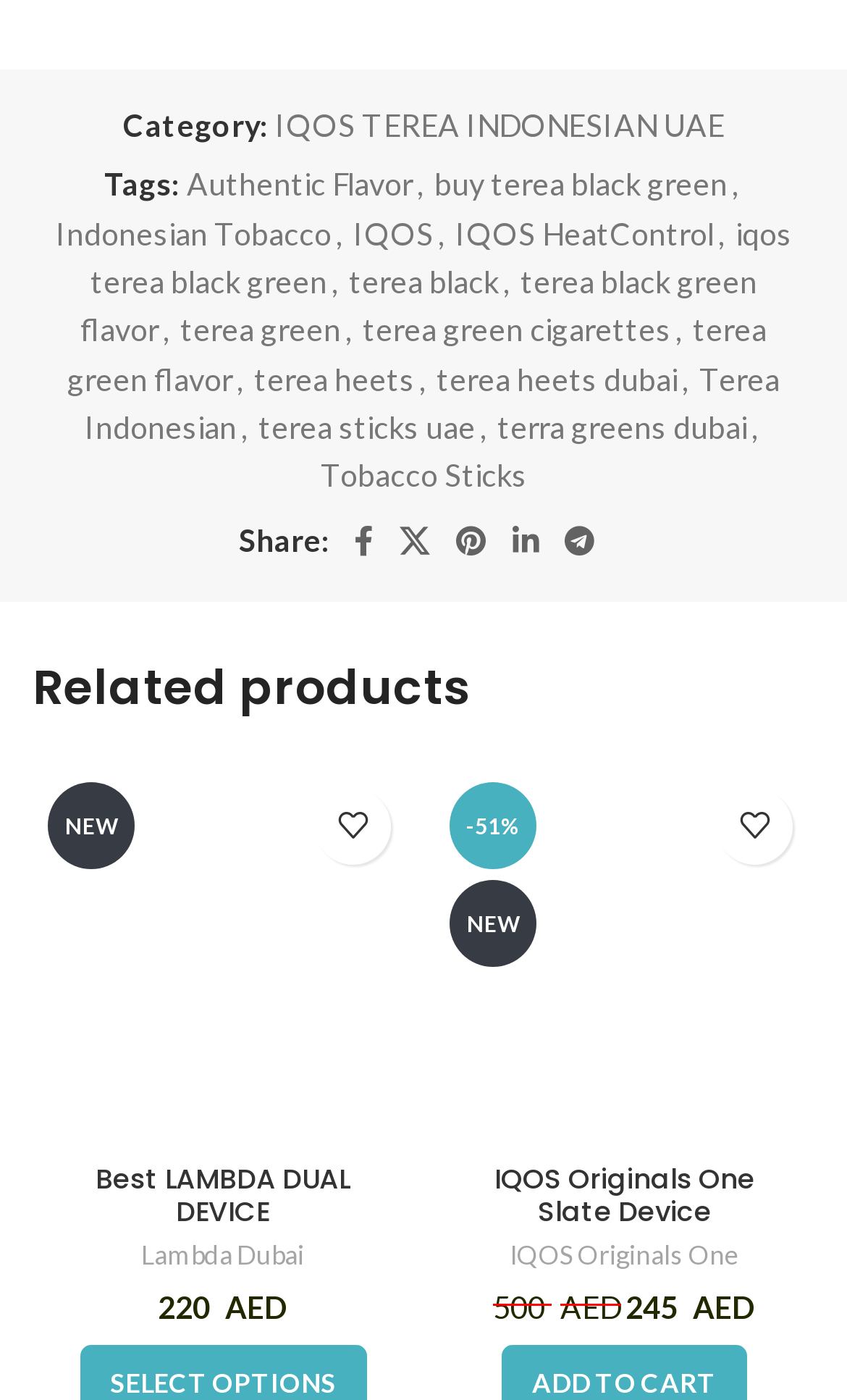Please determine the bounding box coordinates of the element to click on in order to accomplish the following task: "Click on the 'Authentic Flavor' tag". Ensure the coordinates are four float numbers ranging from 0 to 1, i.e., [left, top, right, bottom].

[0.221, 0.118, 0.487, 0.145]